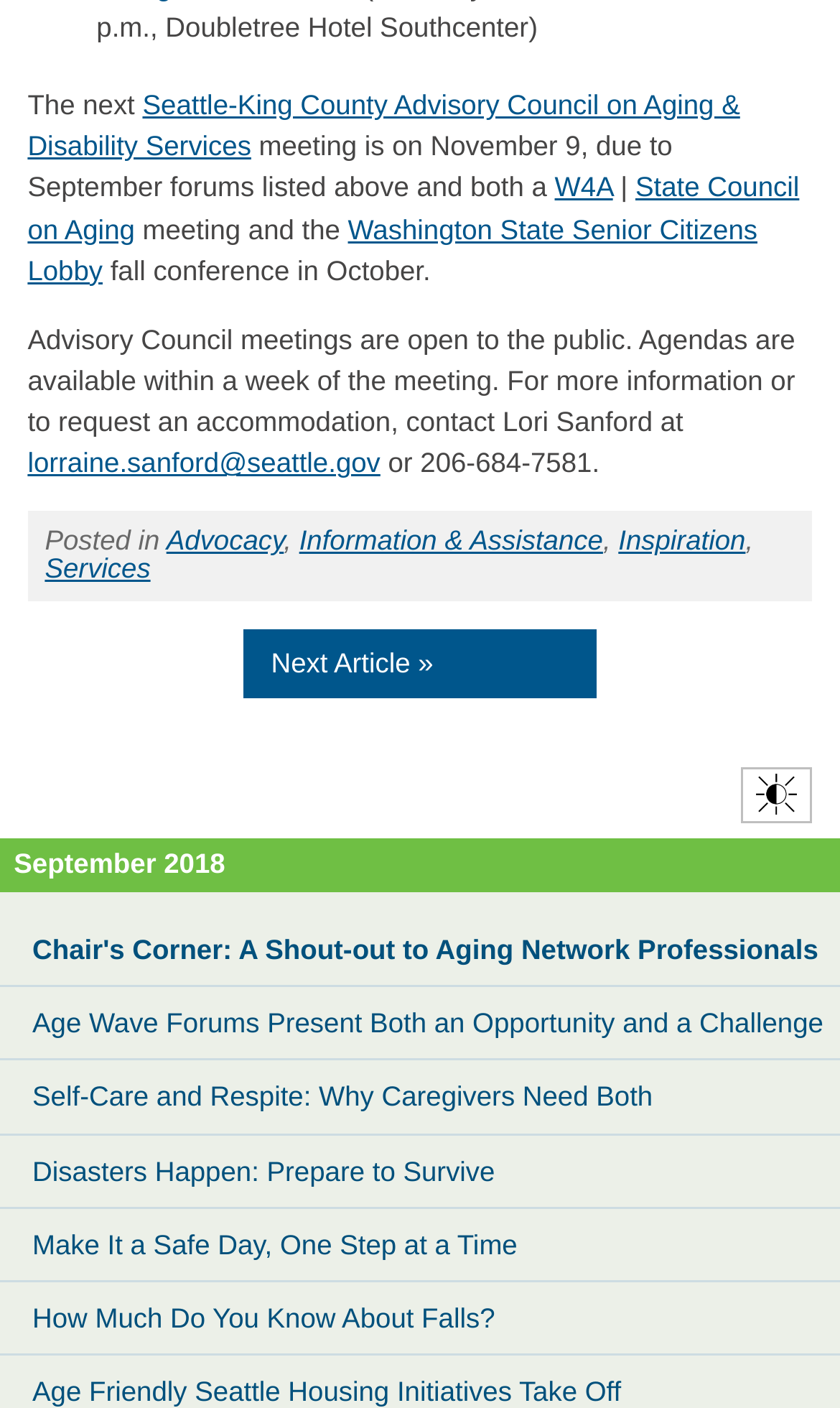Utilize the details in the image to thoroughly answer the following question: What is the title of the first article?

The title of the first article can be found by looking at the link at the top of the webpage, which is labeled as 'Age Wave Forums Present Both an Opportunity and a Challenge'.